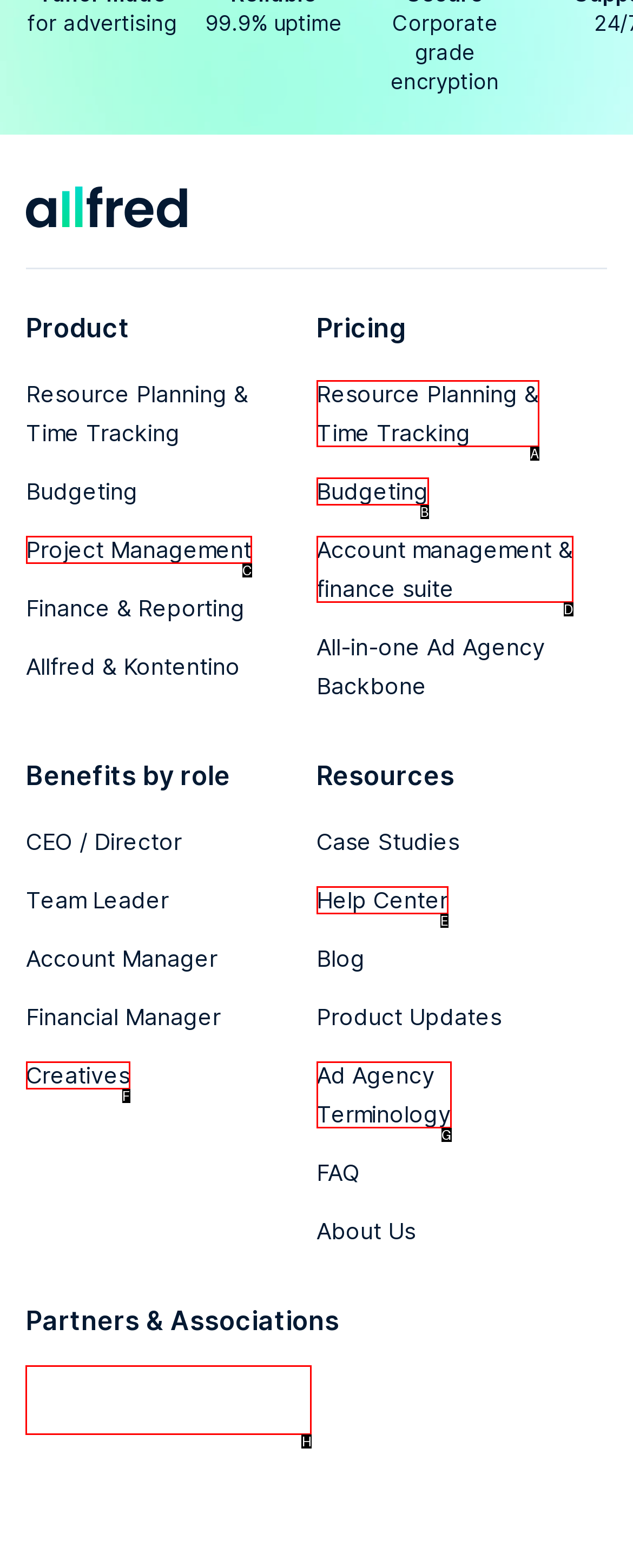Point out the correct UI element to click to carry out this instruction: check GOLDEN DRUM
Answer with the letter of the chosen option from the provided choices directly.

H